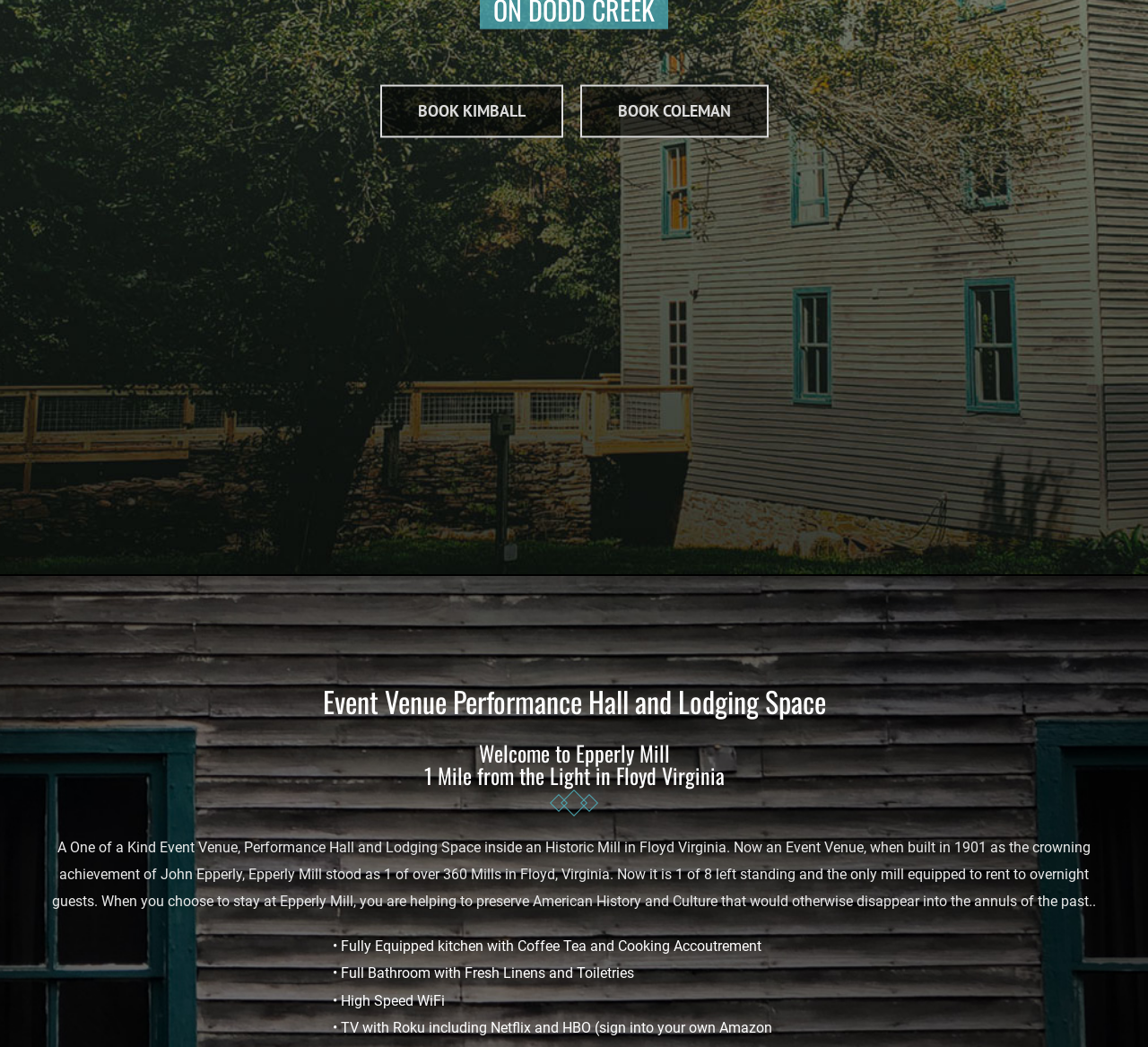Specify the bounding box coordinates (top-left x, top-left y, bottom-right x, bottom-right y) of the UI element in the screenshot that matches this description: Use necessary cookies only

None